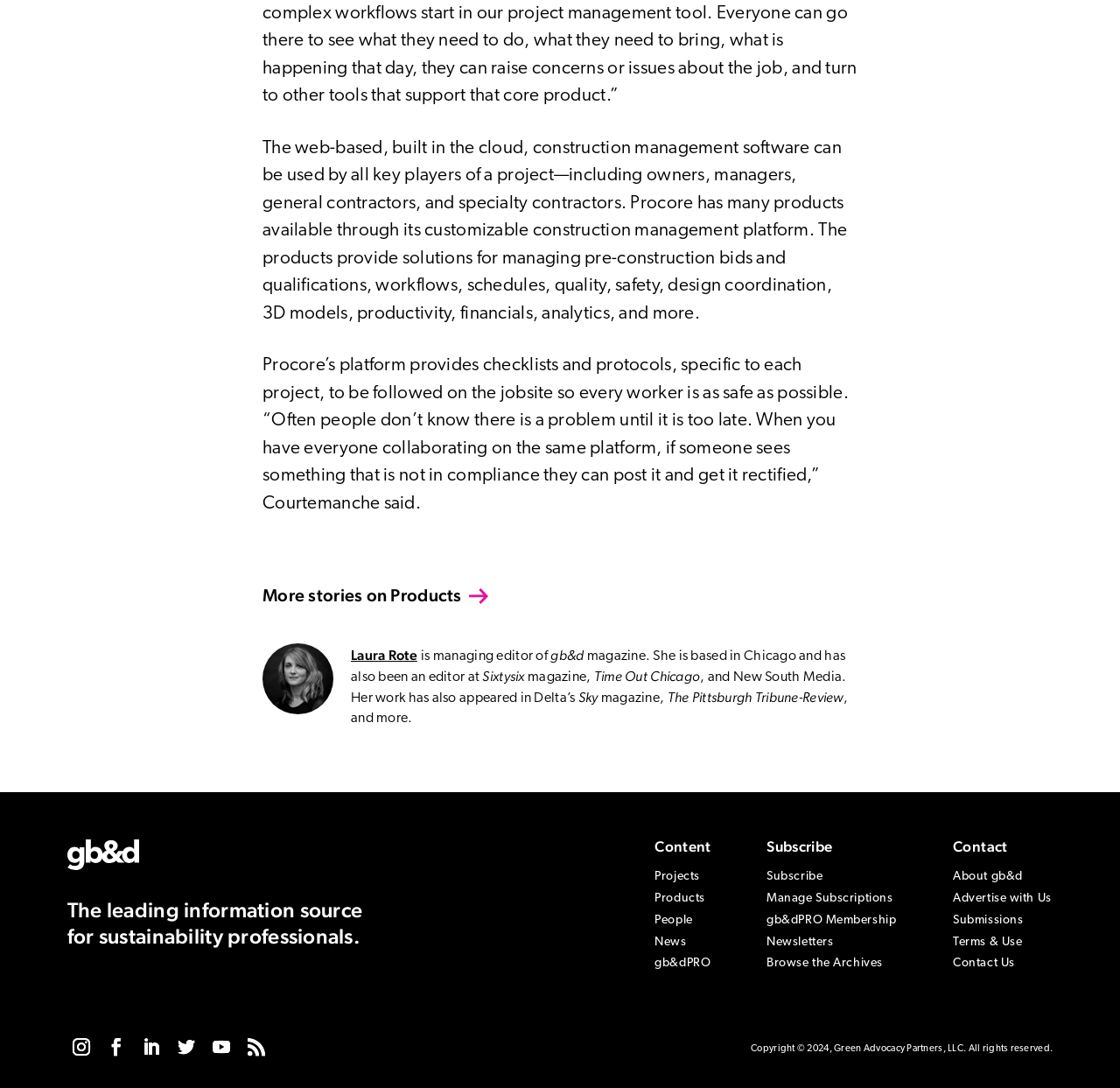What is the purpose of checklists and protocols on the jobsite?
Refer to the image and offer an in-depth and detailed answer to the question.

According to the text, Procore's platform provides checklists and protocols, specific to each project, to be followed on the jobsite so every worker is as safe as possible, implying that the purpose of these checklists and protocols is to ensure worker safety.